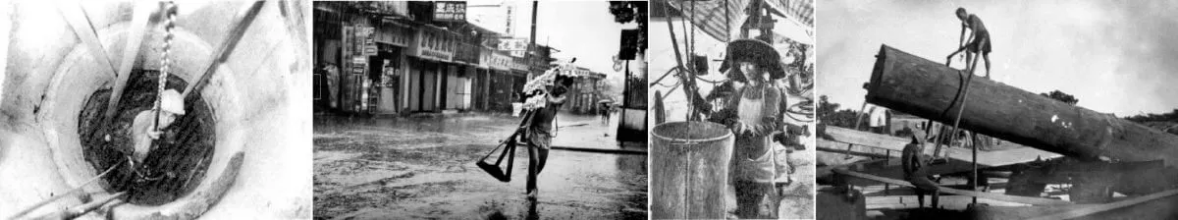Illustrate the image with a detailed and descriptive caption.

The image captures a historical snapshot related to the Tai Lam Chung Reservoir project, showcasing scenes from Hong Kong in 1951. On the left, we see an aerial view of a well, possibly related to water sourcing, emphasizing the importance of water supply in urban areas. The center of the image depicts a person navigating through heavy rain with a large container, reflecting the challenges faced during inclement weather. This photograph highlights the day-to-day life of residents while underscoring the climatological factors affecting labor. On the right, workers are depicted managing heavy logs, illustrating the industrial efforts tied to infrastructure projects such as the reservoir. Together, these images tell a story of resilience and the critical role of water management in Hong Kong's development during the mid-20th century.